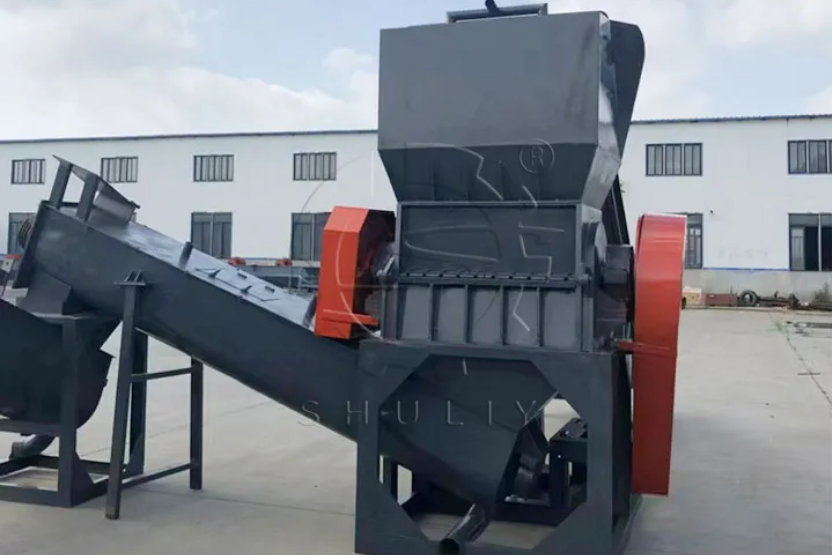What is the purpose of the machine?
Provide a detailed and well-explained answer to the question.

The machine plays a crucial role in the sustainable processing of plastics, streamlining the shredding process to enhance recycling efficiency, which suggests that its primary purpose is to facilitate plastic recycling.